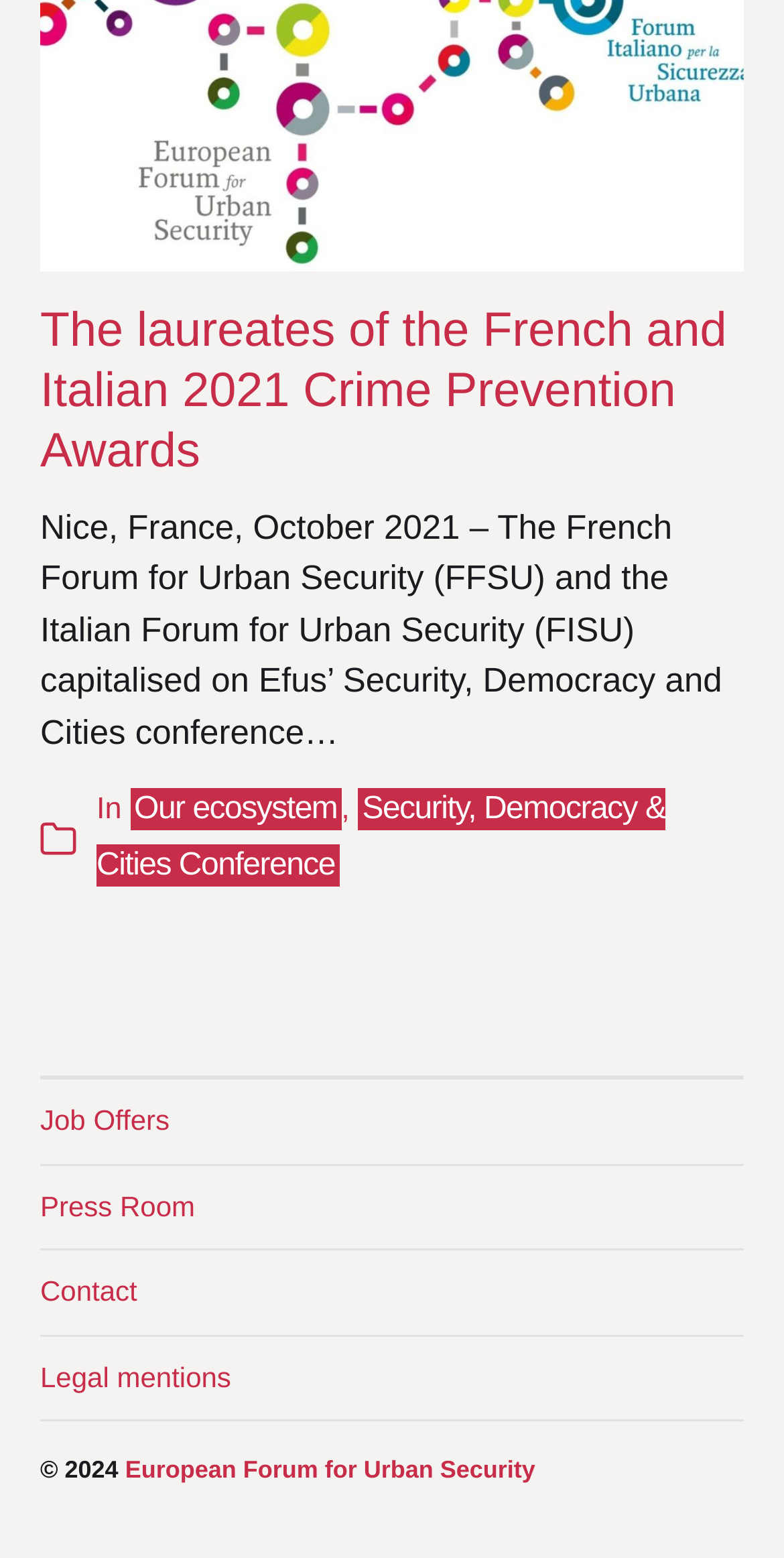Please provide a brief answer to the following inquiry using a single word or phrase:
How many navigation links are there at the bottom?

4